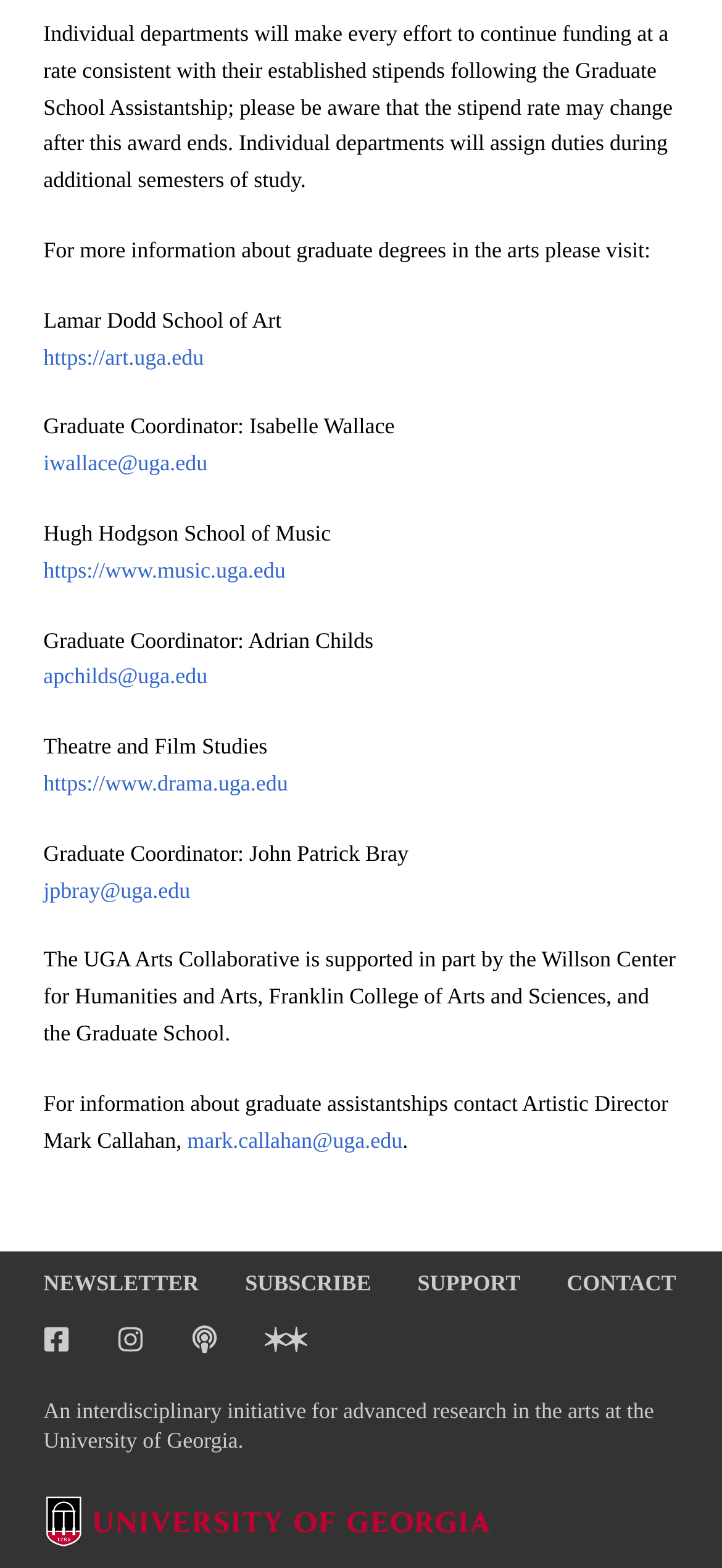Answer the question with a single word or phrase: 
What is the email address of the Graduate Coordinator for Theatre and Film Studies?

jpbray@uga.edu